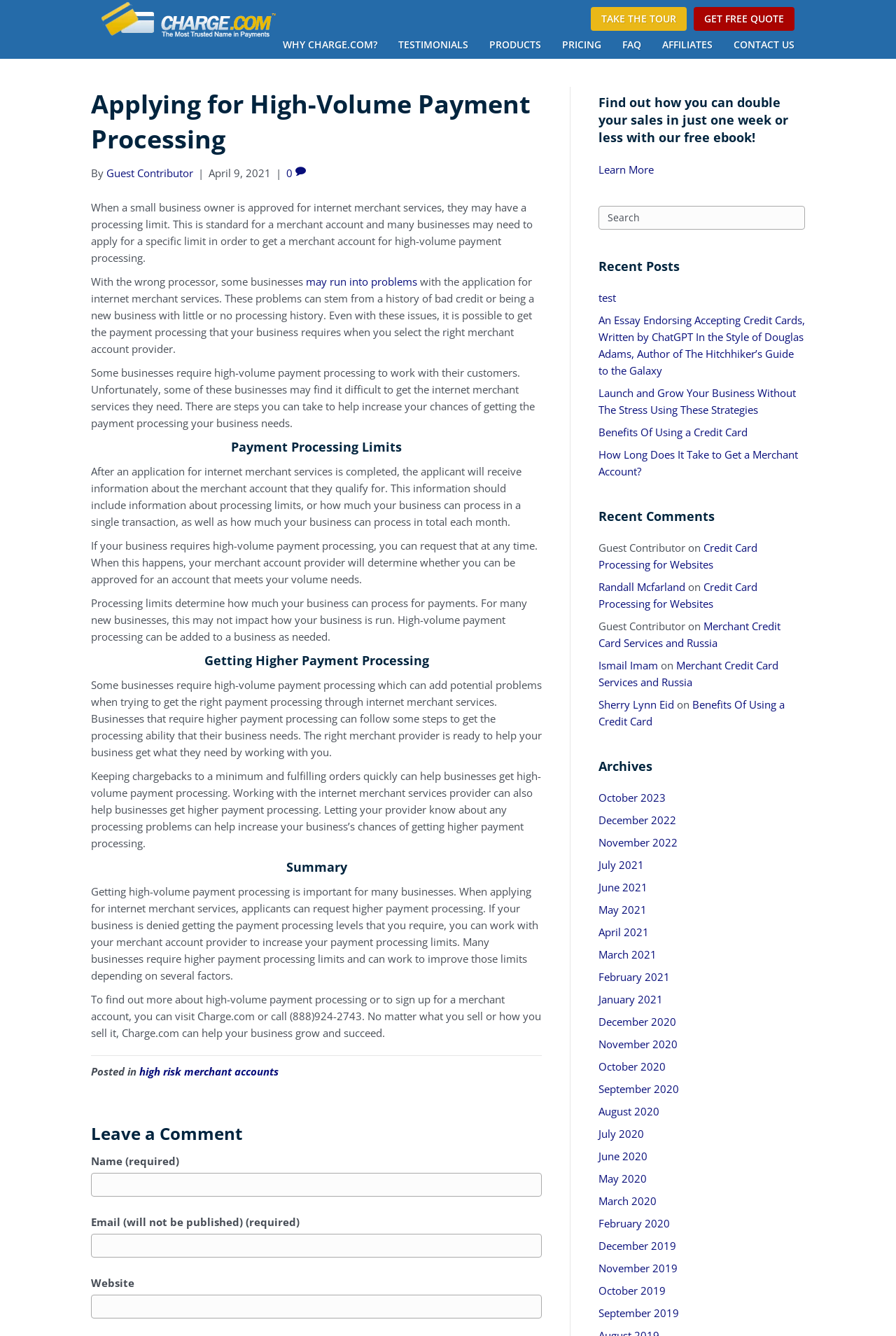Find the UI element described as: "0" and predict its bounding box coordinates. Ensure the coordinates are four float numbers between 0 and 1, [left, top, right, bottom].

[0.32, 0.124, 0.341, 0.135]